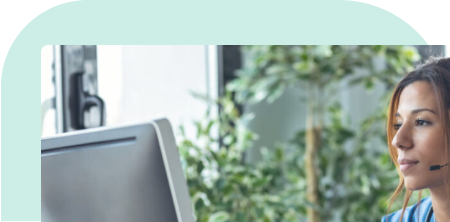Offer a detailed caption for the image presented.

The image features a focused woman wearing a headset, attentively engaged in her work at a computer. She is positioned in a bright, modern office space characterized by greenery in the background, suggesting a healthy and inviting environment. The soft colors and natural light create a tranquil atmosphere, highlighting the woman's commitment to her task, possibly related to healthcare or customer service. This visual context complements the overarching theme of enhancing outcomes and reducing costs in a partnership with healthcare technology companies, reflecting the importance of meaningful engagement in achieving impactful results.